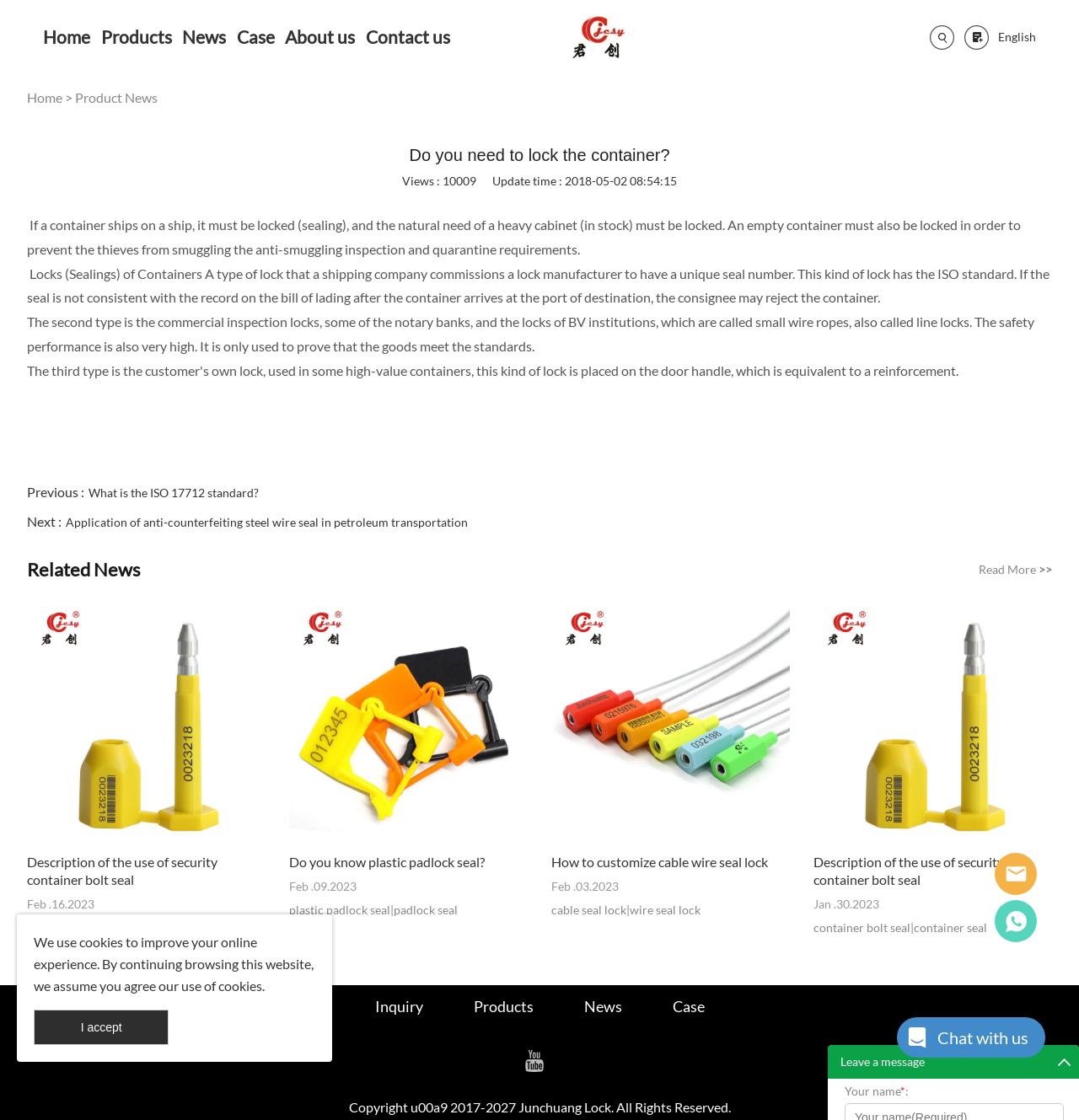Detail the various sections and features of the webpage.

This webpage appears to be a blog or article page from a company called Shandong Junchuang Lock Industry Co., Ltd. The main content of the page is an article titled "Do you need to lock the container?" which discusses the importance of locking containers when shipping goods.

At the top of the page, there is a navigation menu with links to the company's home page, products, news, case studies, and contact information. Below the navigation menu, there is a banner with an image and a chat button that allows users to ask questions or provide feedback.

The main article is divided into several sections, each discussing a different aspect of container locking. The text is accompanied by several images and links to related news articles. The article also includes a section with related news links and a list of recent news articles with dates and titles.

On the right side of the page, there is a sidebar with links to the company's social media profiles, a search bar, and a section with links to popular news articles. At the bottom of the page, there is a footer with copyright information, a link to the company's products page, and a contact form that allows users to leave a message.

There are several buttons and links throughout the page, including a "Read More" button, a "Chat with us" button, and links to related news articles and products. The page also includes several images, including a company logo and images related to the article's content.